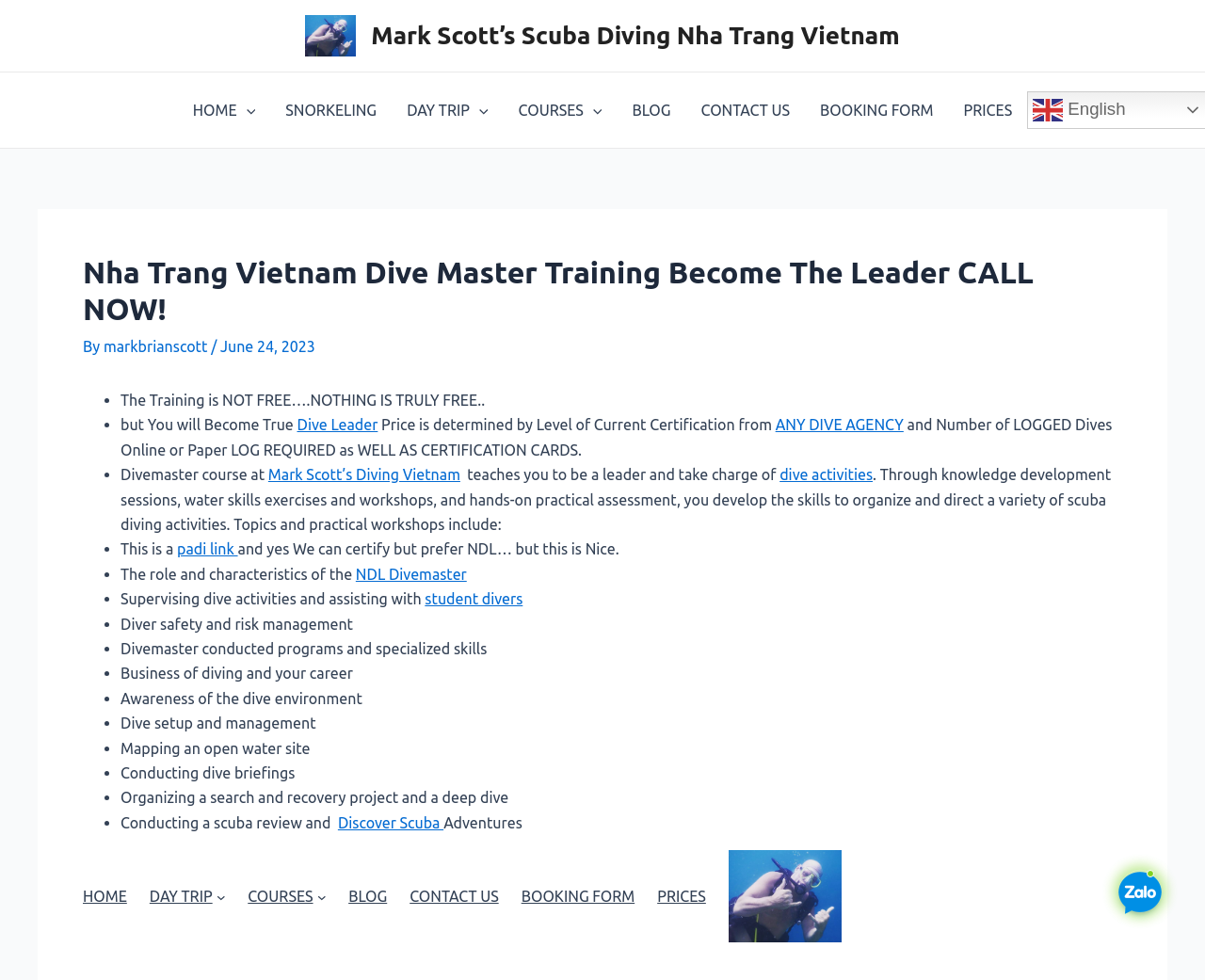Respond to the following question with a brief word or phrase:
What is the website's main navigation menu?

MAIN